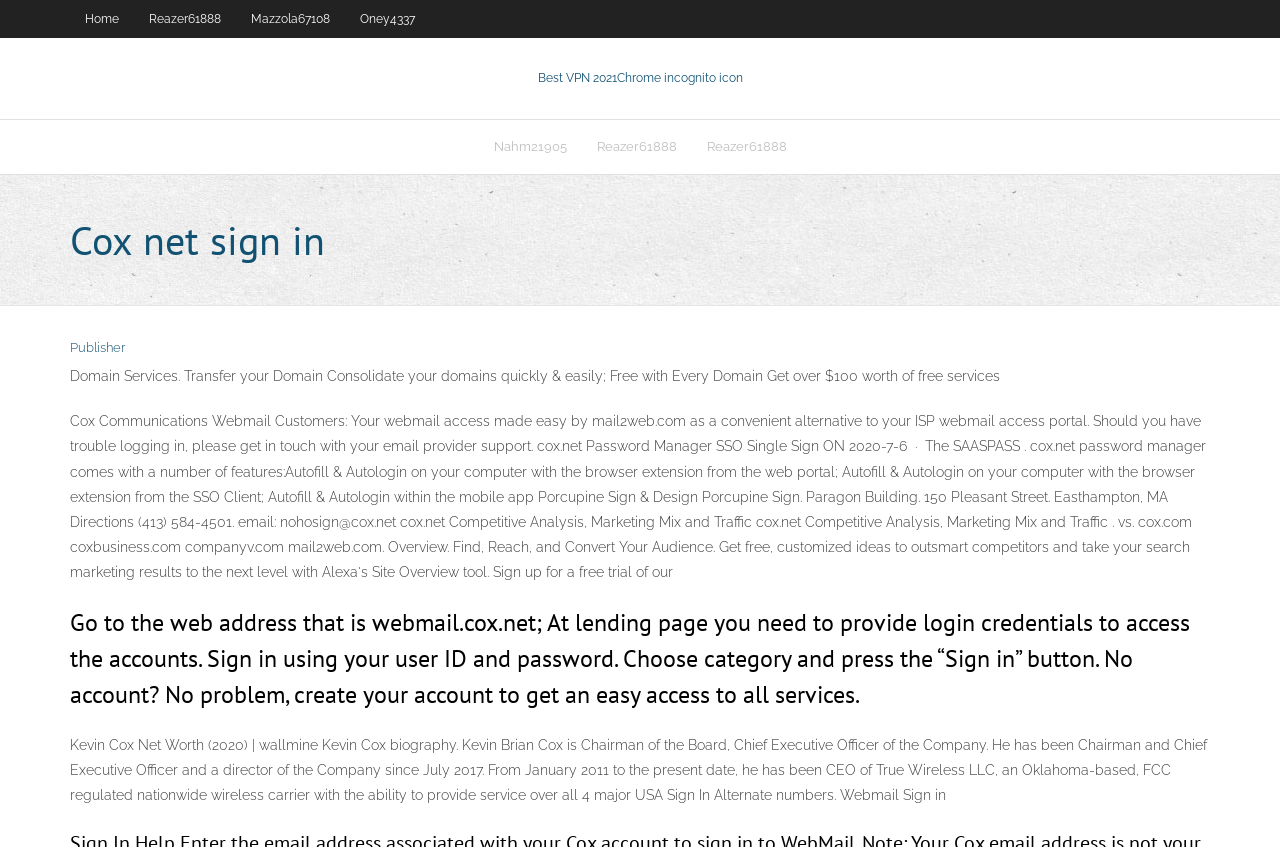Determine the bounding box coordinates of the UI element that matches the following description: "Reazer61888". The coordinates should be four float numbers between 0 and 1 in the format [left, top, right, bottom].

[0.54, 0.142, 0.626, 0.205]